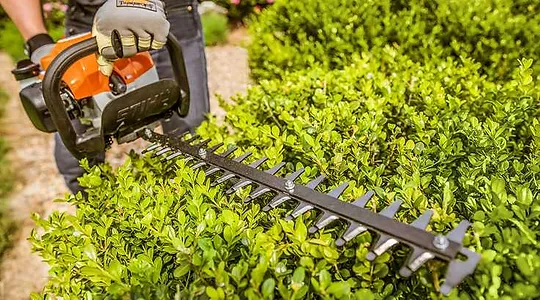Describe every aspect of the image in detail.

A professional landscaper skillfully trims a lush green hedge using a hedge trimmer. The close-up perspective showcases the sharp blades efficiently cutting through the well-maintained foliage, highlighting the precision involved in maintaining a neat garden appearance. The individual is dressed for landscaping work, wearing gloves, and the background hints at a vibrant garden setting with carefully arranged plants, enhancing the image's focus on lawn care services. This scene emphasizes the importance of professional hedge trimming in preserving the aesthetic and health of outdoor spaces.